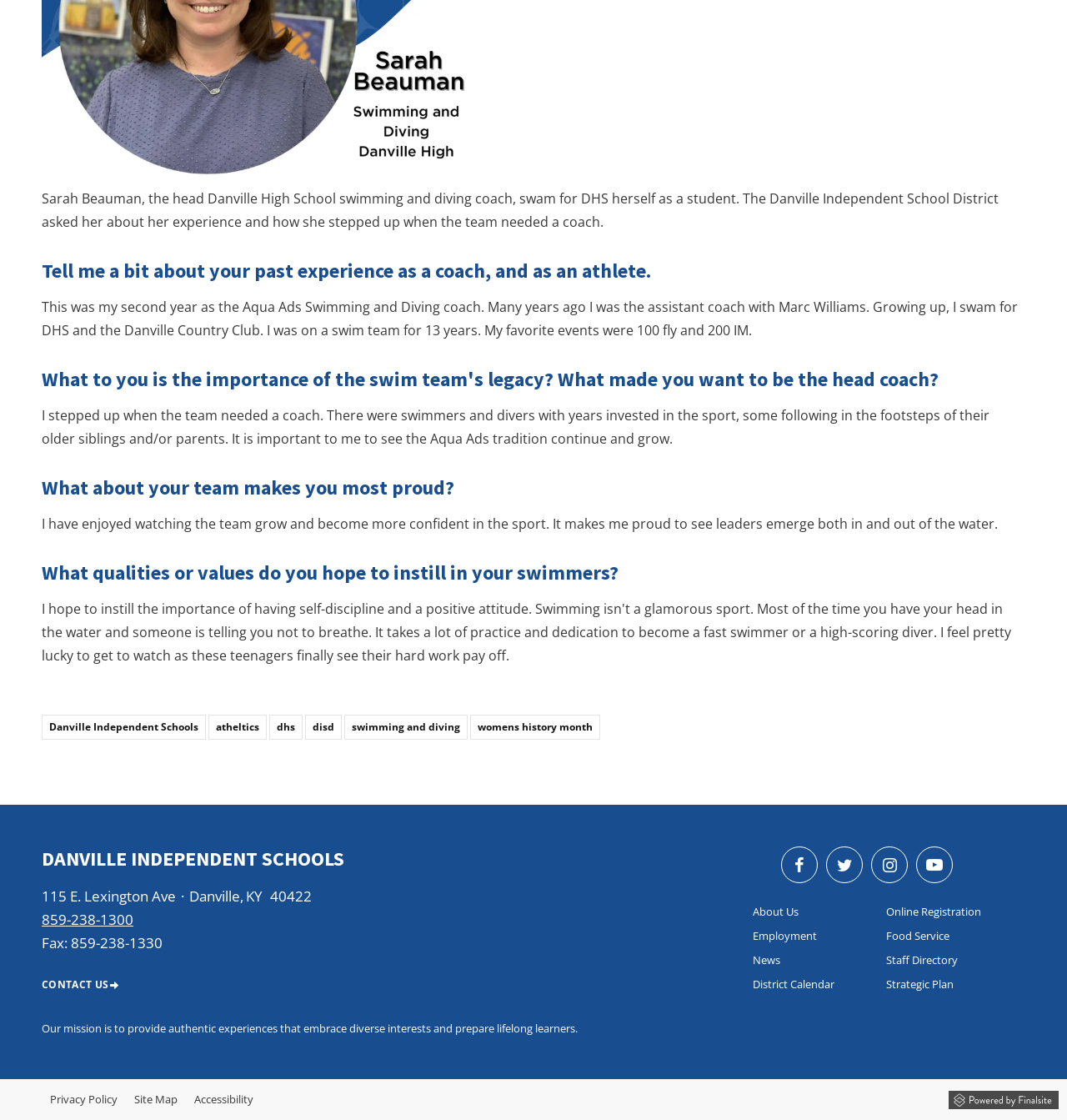Respond with a single word or phrase for the following question: 
What is the address of the Danville Independent Schools?

115 E. Lexington Ave, Danville, KY 40422